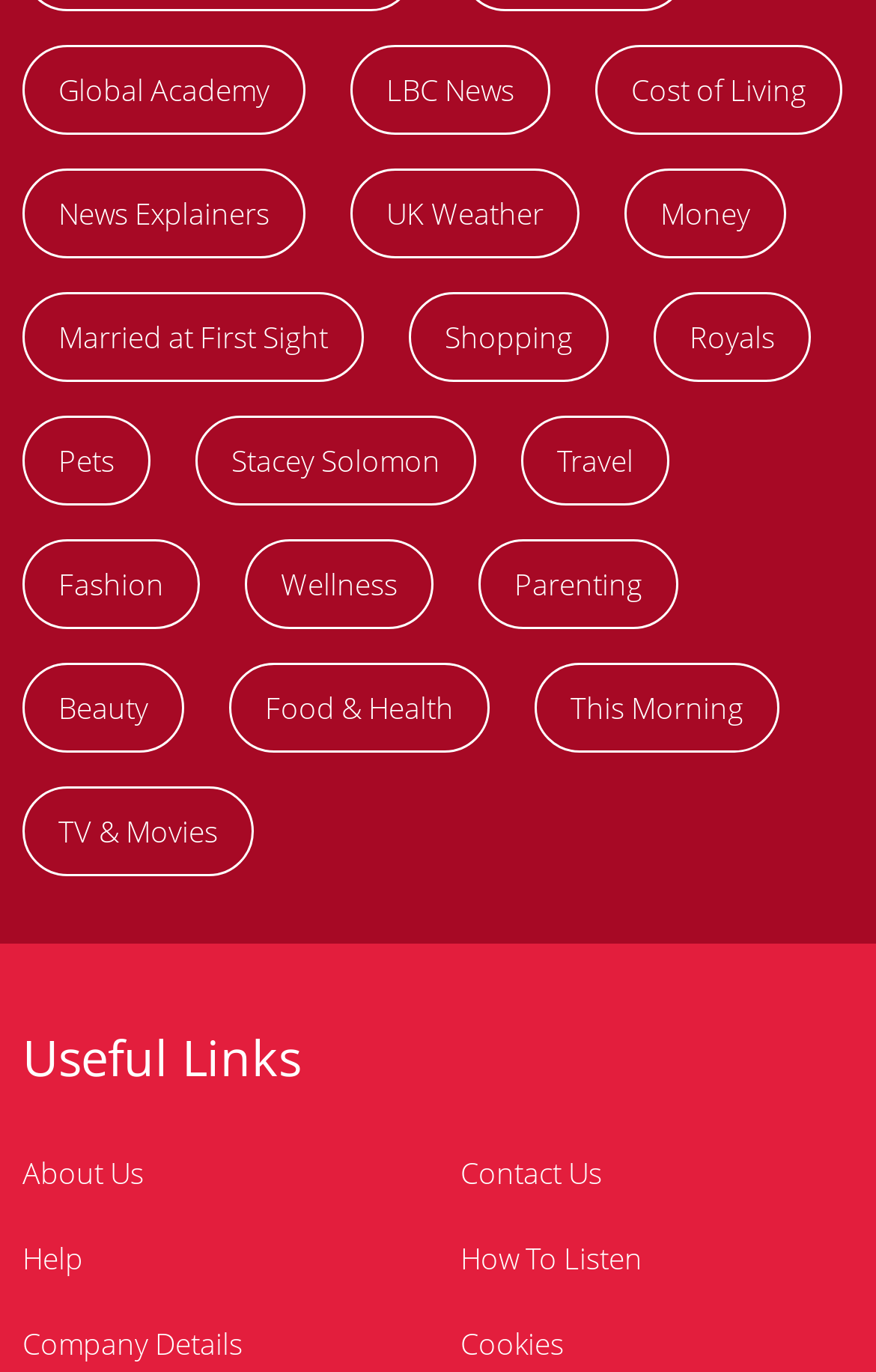Identify the bounding box coordinates of the part that should be clicked to carry out this instruction: "Learn about Wellness".

[0.279, 0.392, 0.495, 0.458]